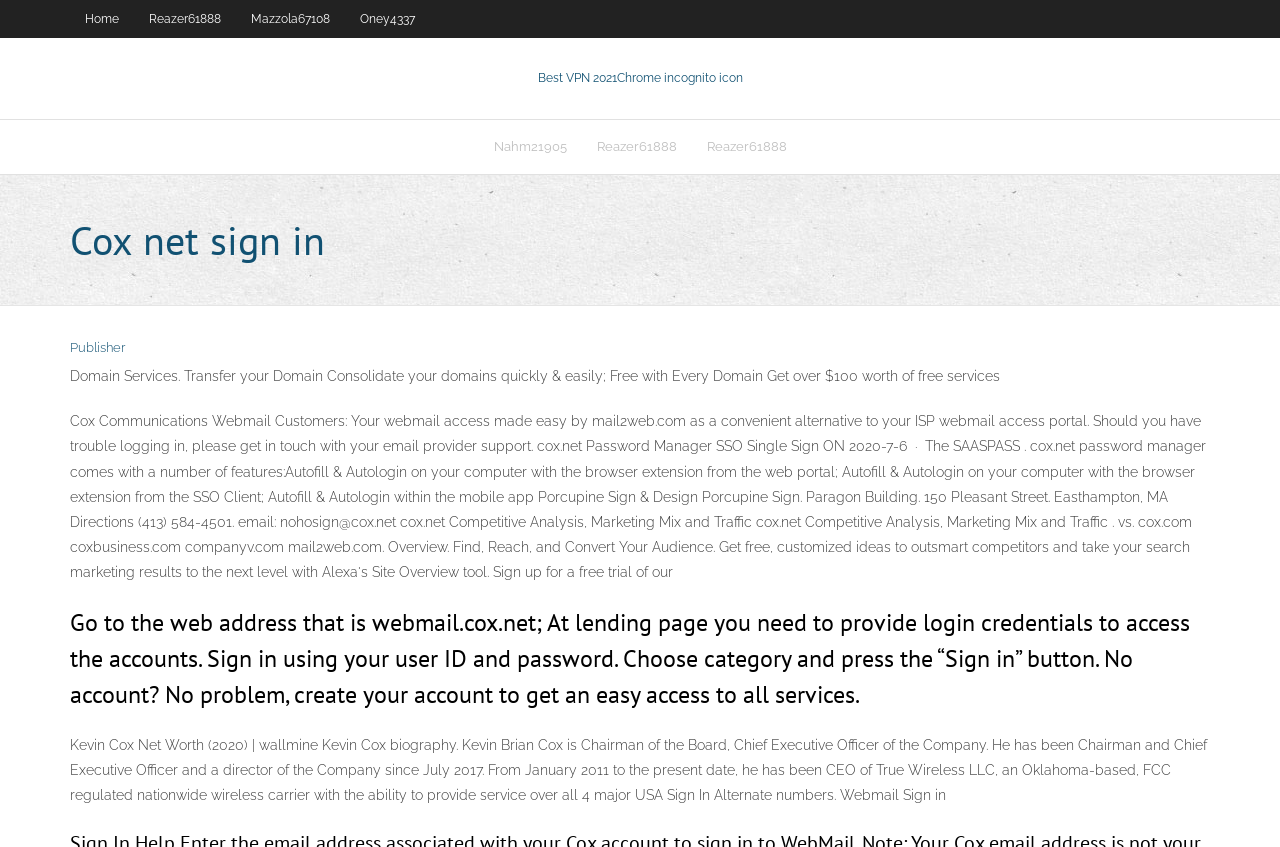Answer with a single word or phrase: 
What is the first link on the top navigation bar?

Home